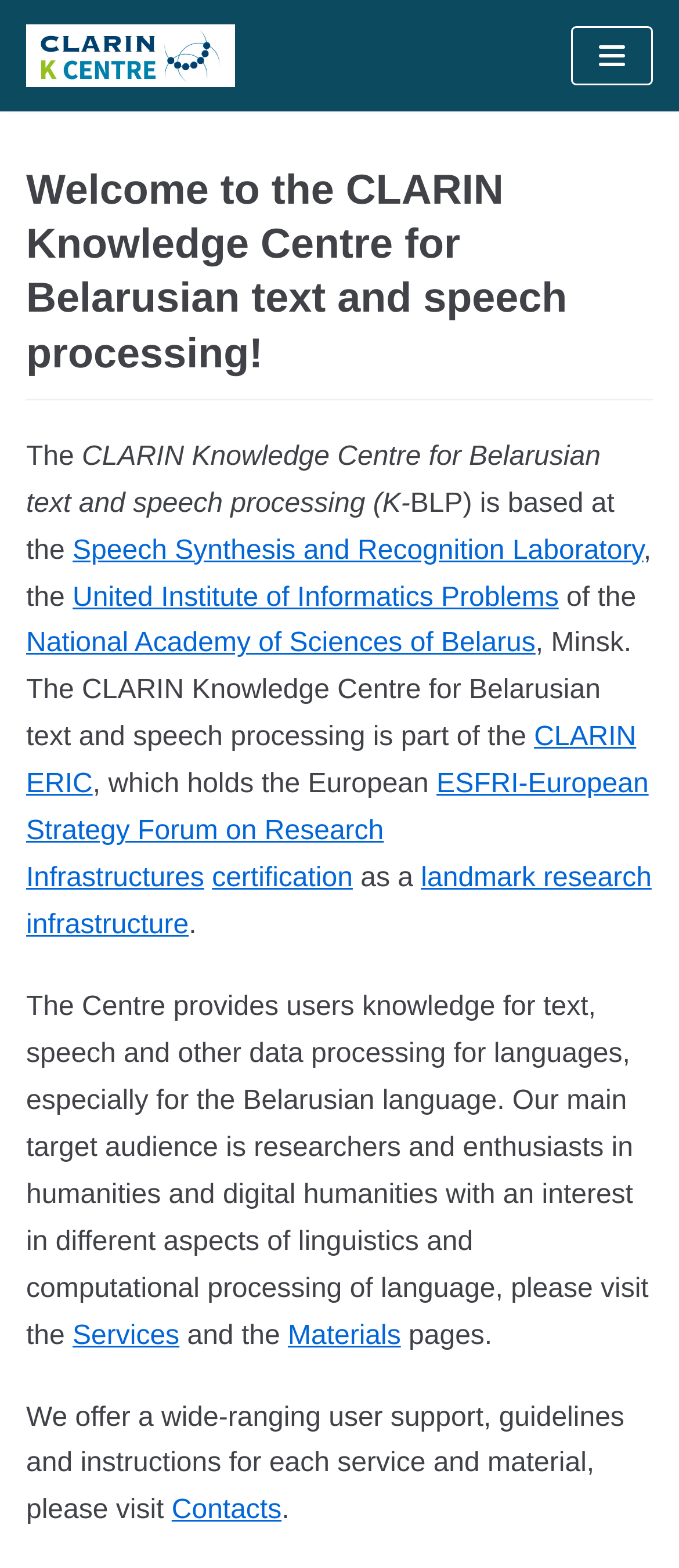Respond with a single word or phrase to the following question:
What is the name of the laboratory mentioned?

Speech Synthesis and Recognition Laboratory